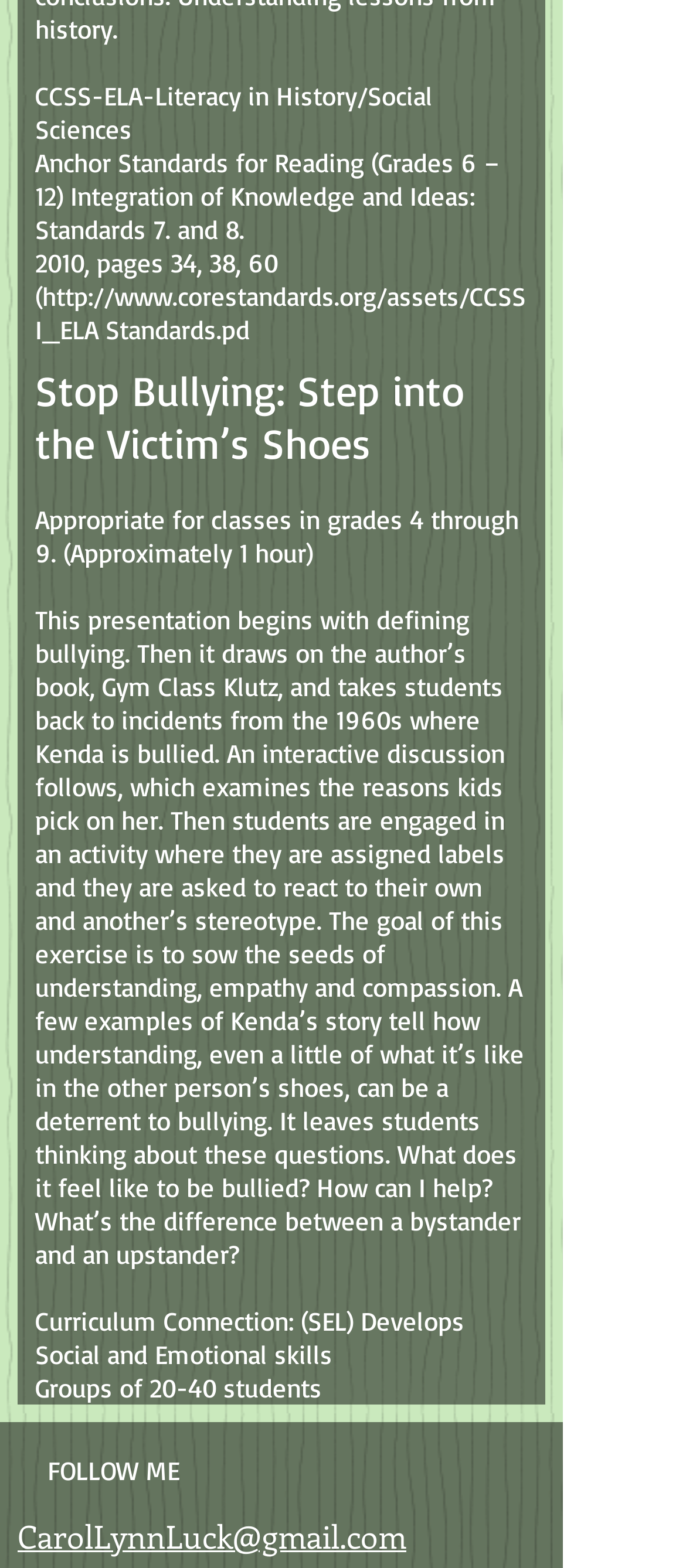Locate the UI element described by parent_node: Email:* name="email" placeholder="Email:*" and provide its bounding box coordinates. Use the format (top-left x, top-left y, bottom-right x, bottom-right y) with all values as floating point numbers between 0 and 1.

None